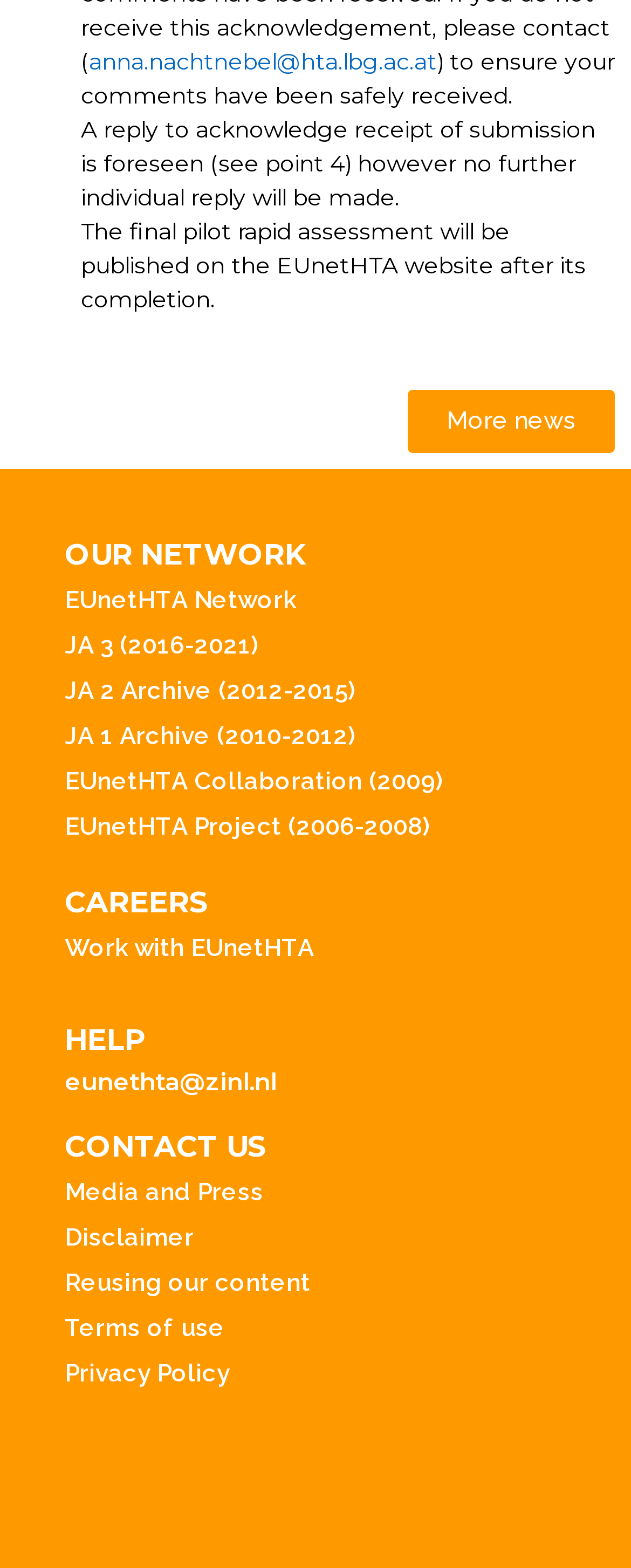What is the email address to contact for media and press?
Please give a well-detailed answer to the question.

This question can be answered by looking at the link elements under the 'CONTACT US' section. There is a link element with the text 'Media and Press' but it does not provide an email address. Instead, it is likely a link to a webpage with more information or a contact form.